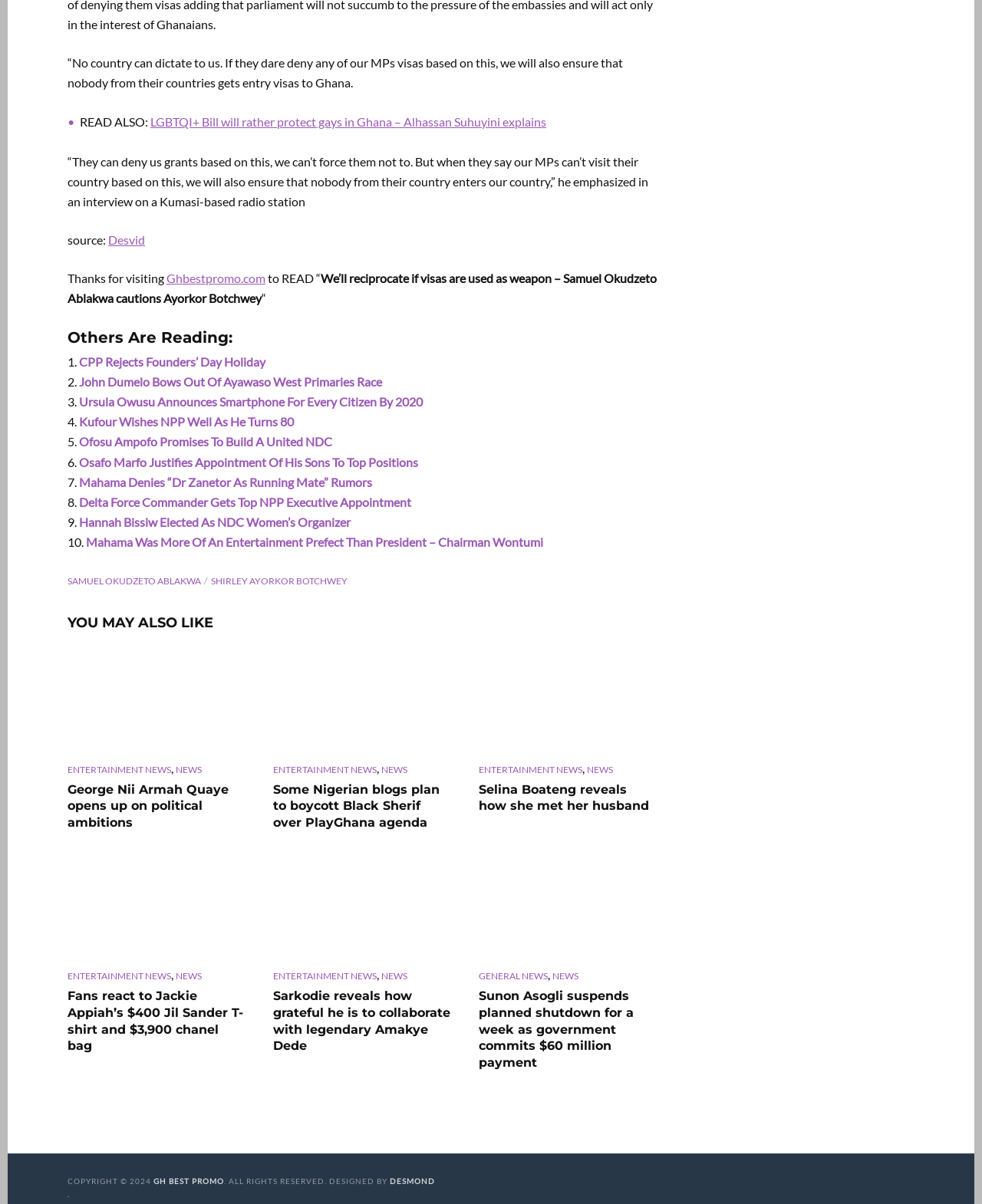Find the bounding box coordinates of the area to click in order to follow the instruction: "Check the news about Samuel Okudzeto Ablakwa".

[0.069, 0.478, 0.212, 0.487]